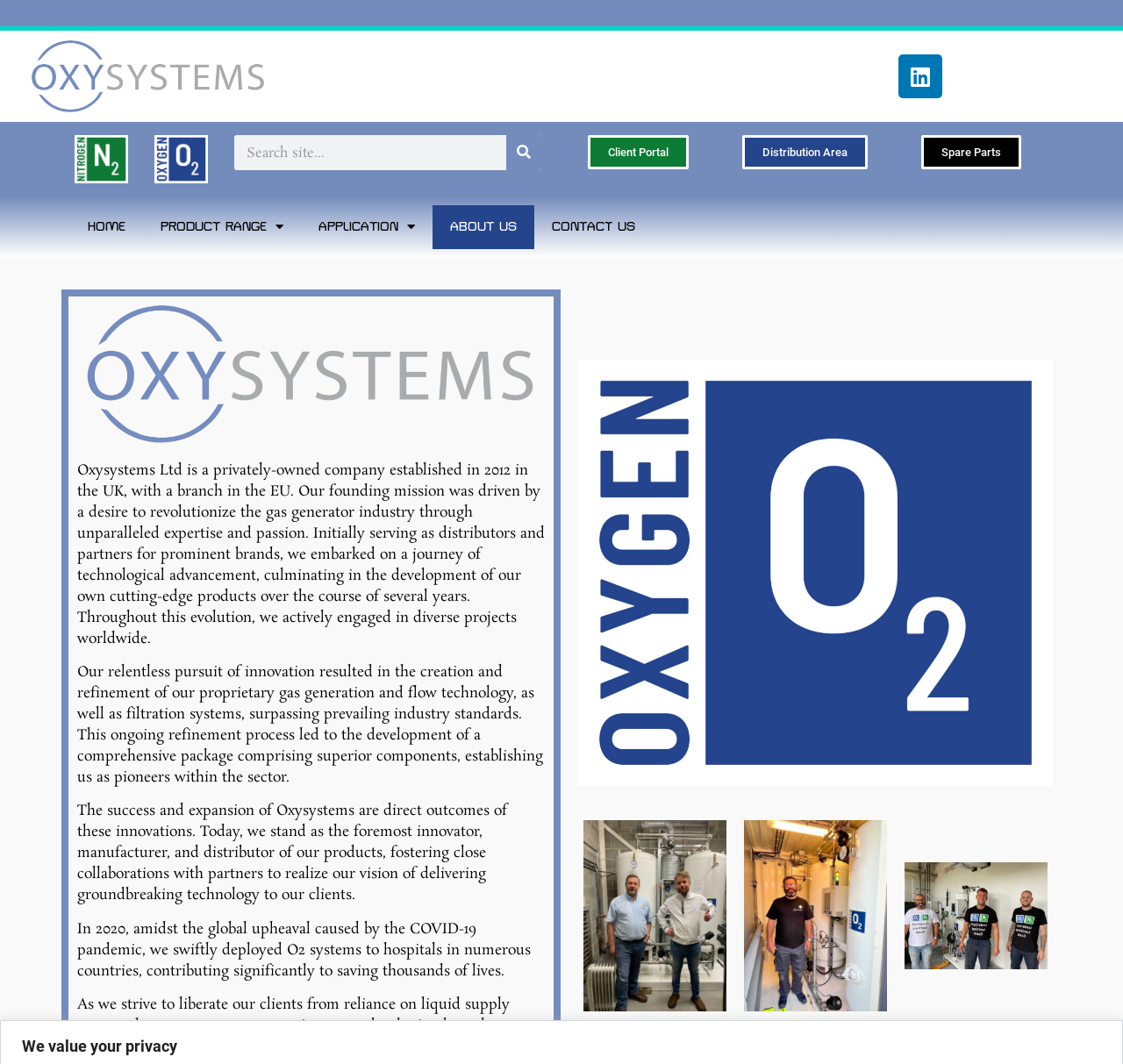What is the year mentioned in the text as a significant milestone for Oxysystems?
Carefully analyze the image and provide a thorough answer to the question.

The year 2020 is mentioned in the StaticText with ID 274, which states that Oxysystems deployed O2 systems to hospitals in numerous countries during the COVID-19 pandemic in 2020.